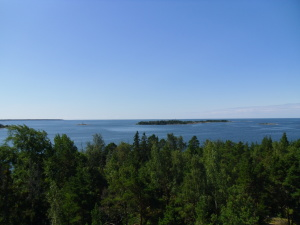Offer a detailed caption for the image presented.

The image captures a stunning view from atop a tower, showcasing a picturesque landscape that merges the lush greens of forested areas with the tranquil blues of the sea. In the foreground, dense trees extend across the scene, while in the background, several small islands dot the serene waters, reflecting the clear blue sky above. The overall ambiance conveys a sense of peace and natural beauty, inviting viewers to appreciate the quieter moments found in nature. This view encapsulates the essence of a relaxing getaway, highlighting both the freedom and tranquility that come from such idyllic surroundings on a sunny day.